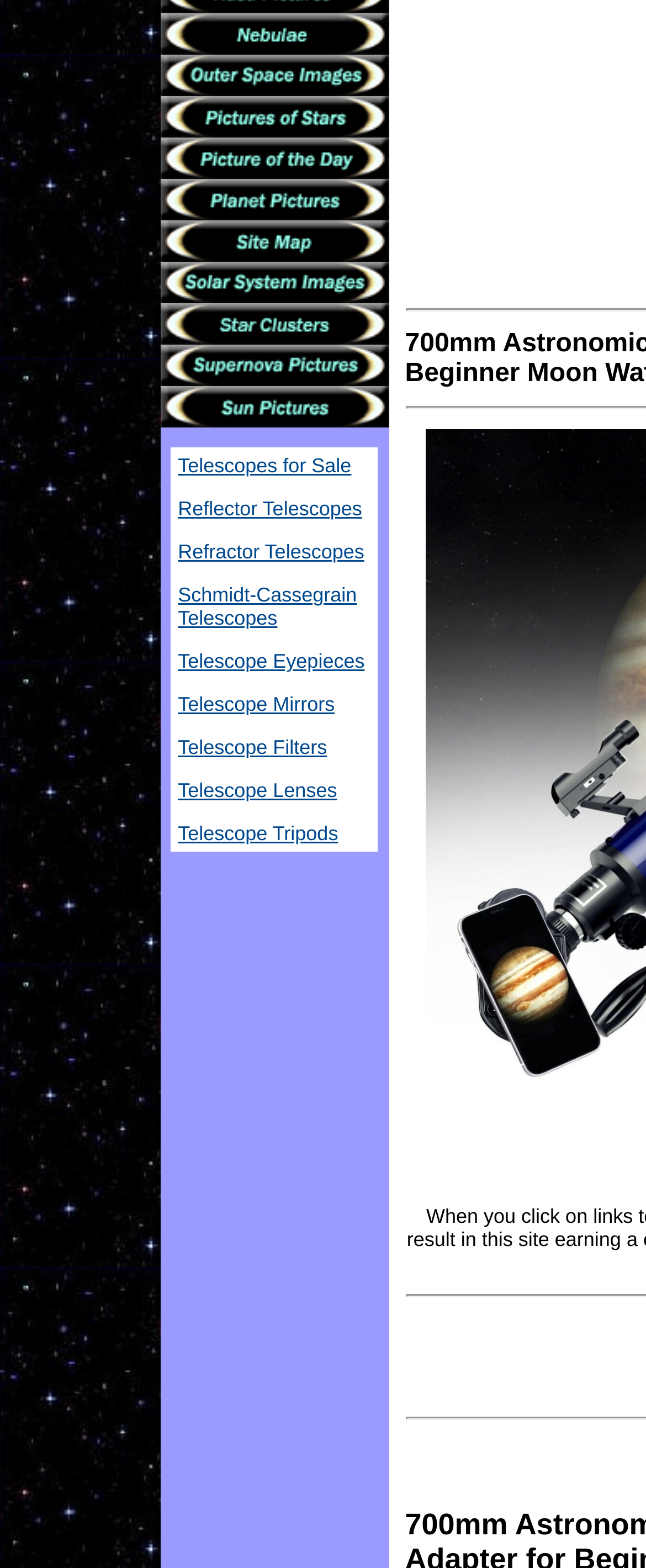From the screenshot, find the bounding box of the UI element matching this description: "Reflector Telescopes". Supply the bounding box coordinates in the form [left, top, right, bottom], each a float between 0 and 1.

[0.275, 0.317, 0.56, 0.332]